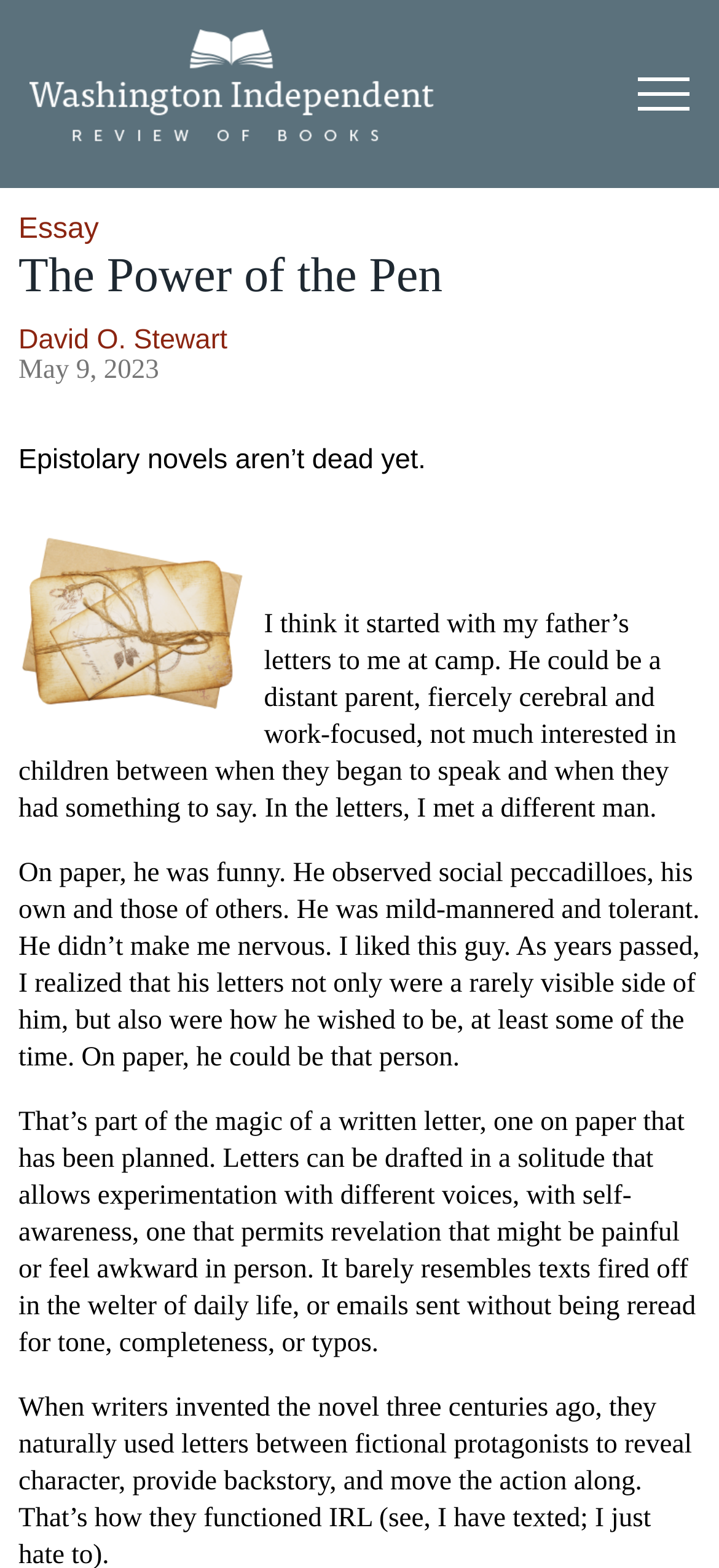Return the bounding box coordinates of the UI element that corresponds to this description: "Donate". The coordinates must be given as four float numbers in the range of 0 and 1, [left, top, right, bottom].

[0.665, 0.041, 0.938, 0.092]